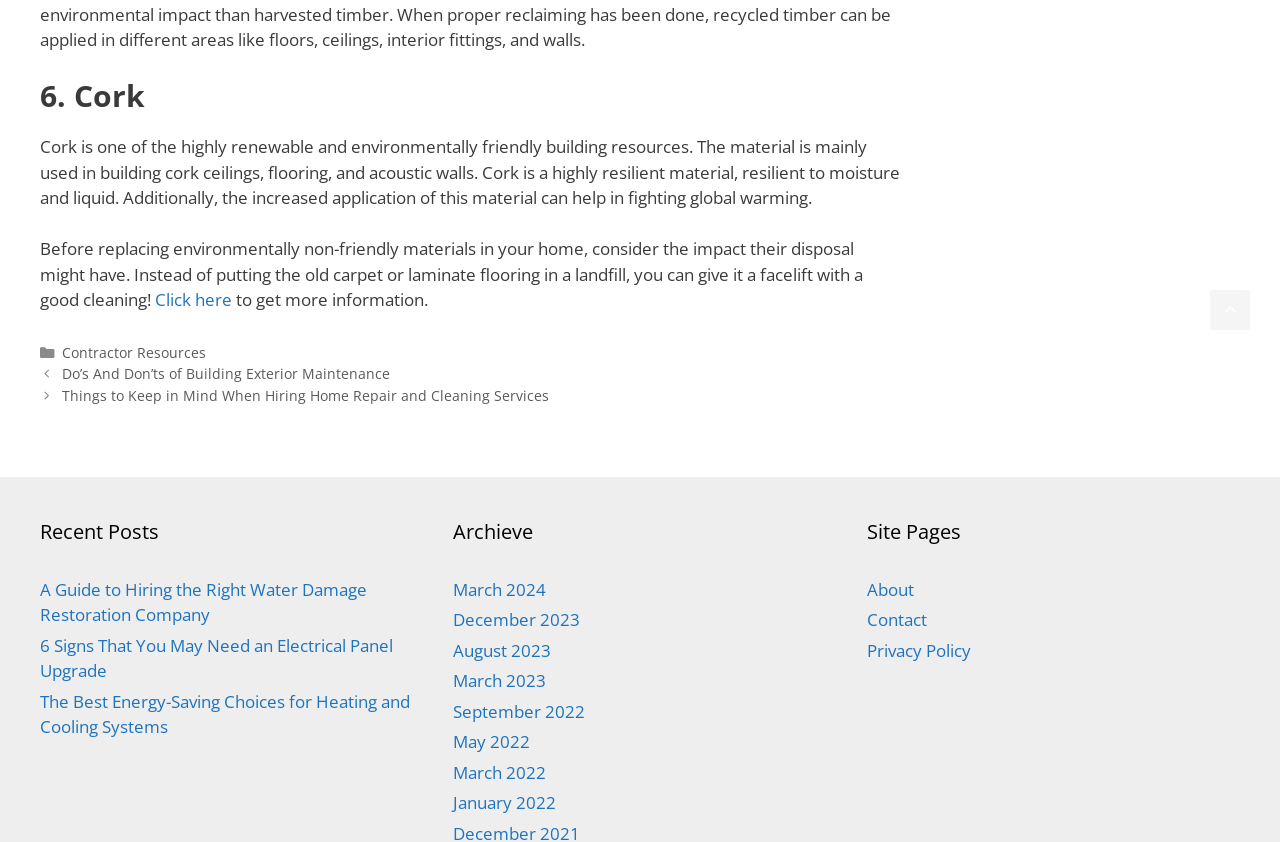Please provide a brief answer to the question using only one word or phrase: 
What is the purpose of the 'Click here' link?

Get more information